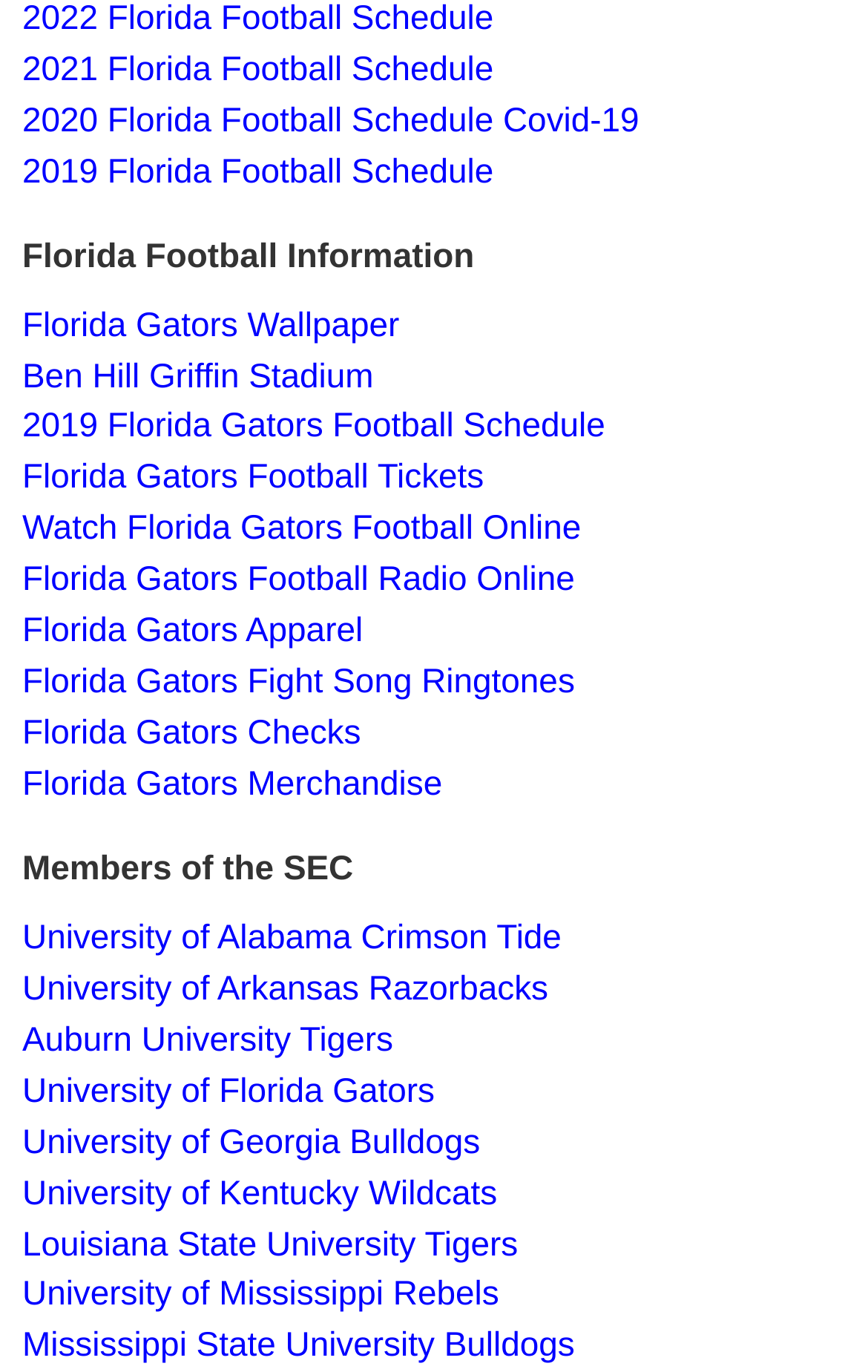Find the bounding box coordinates of the clickable area required to complete the following action: "Check out Florida Gators Merchandise".

[0.026, 0.558, 0.51, 0.586]